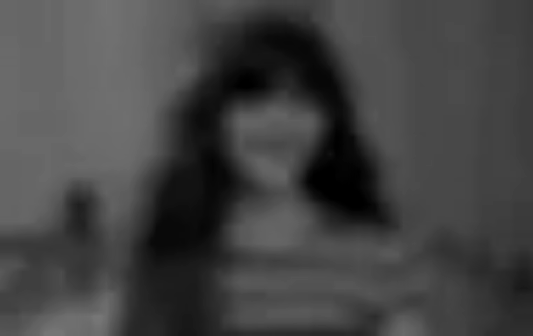Give a succinct answer to this question in a single word or phrase: 
What is Katie Klietz's profession?

Visual artist